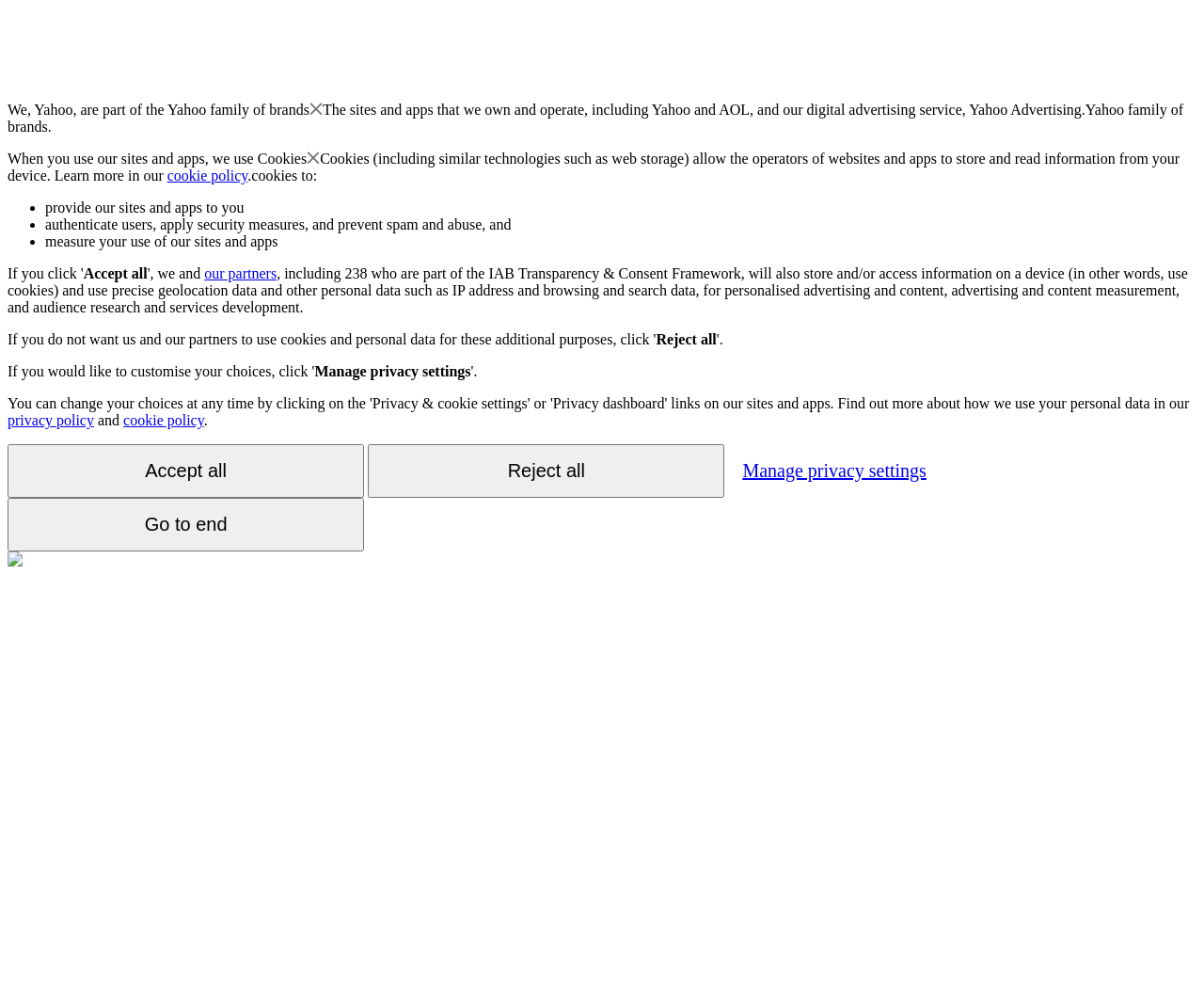Give a one-word or phrase response to the following question: What is the purpose of cookies on this website?

Store and read information